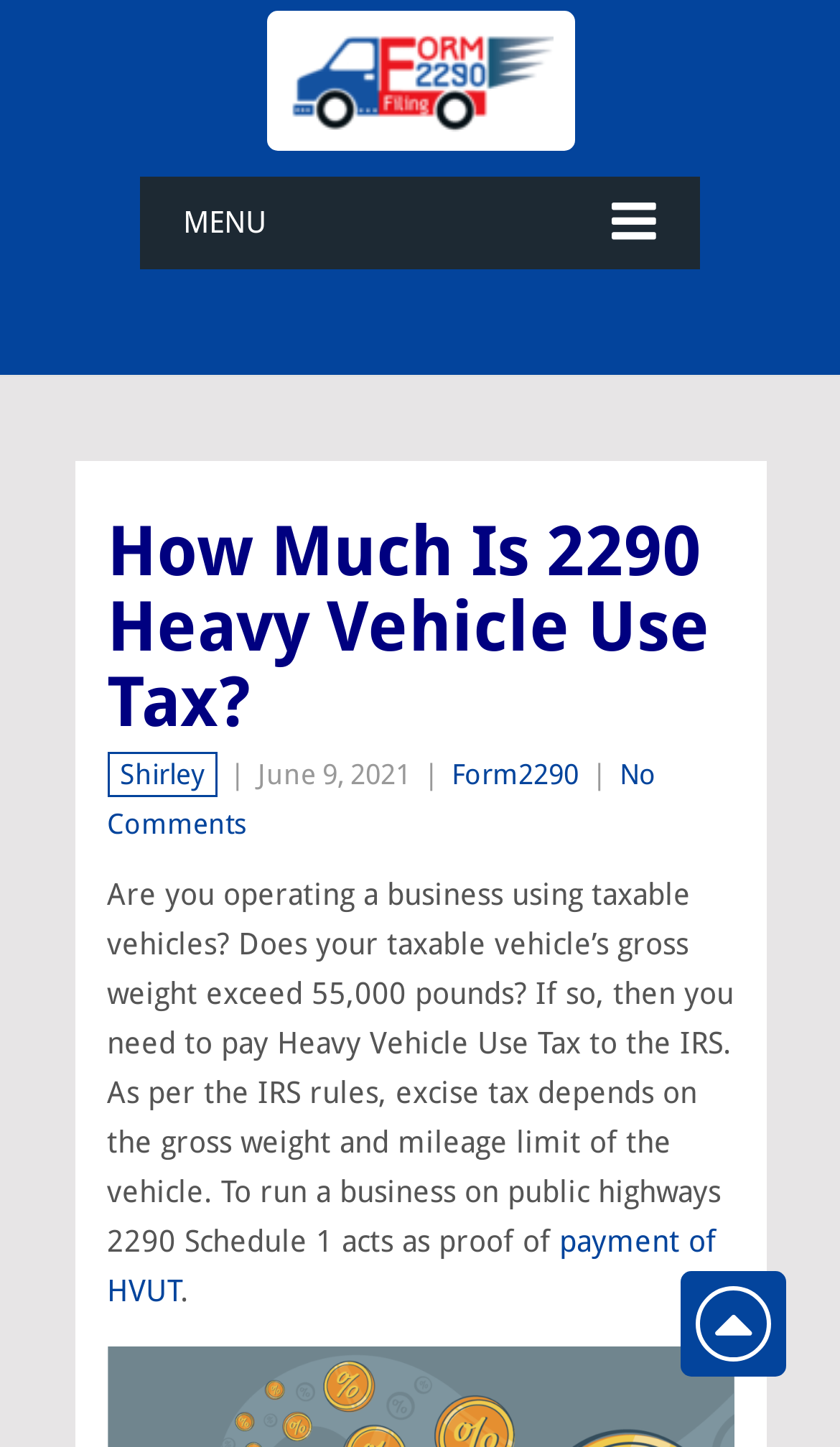Find the coordinates for the bounding box of the element with this description: "Shirley".

[0.142, 0.523, 0.242, 0.546]